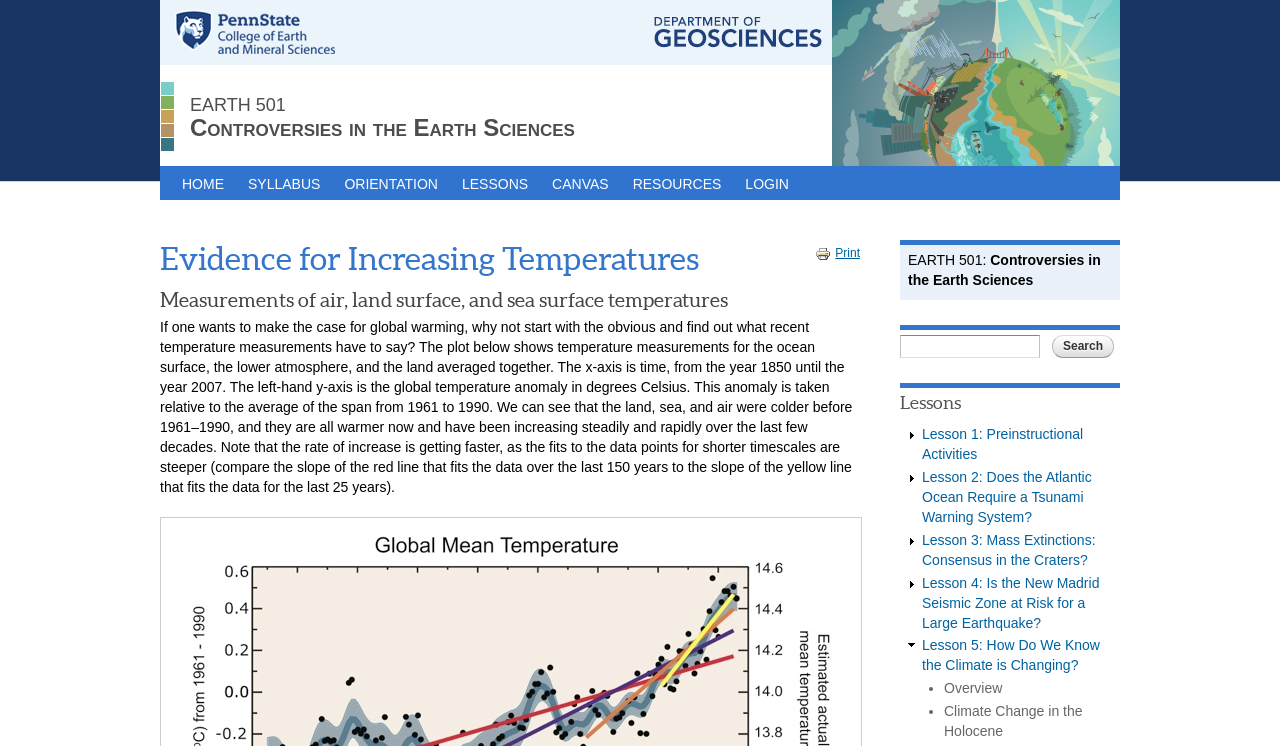Locate the bounding box coordinates of the clickable region to complete the following instruction: "Click on the HOME link."

[0.133, 0.223, 0.184, 0.268]